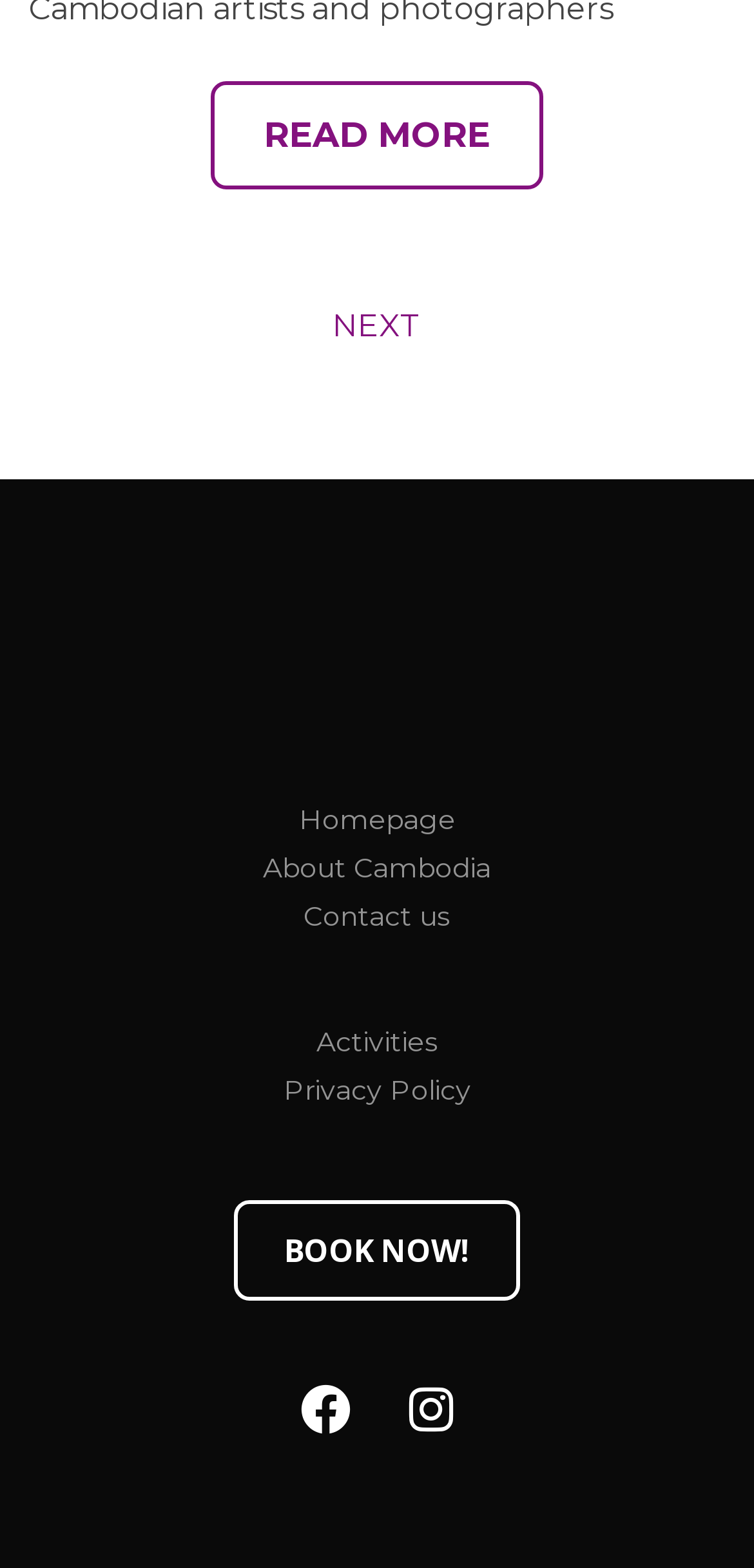What is the text on the top-right button?
Please provide a single word or phrase based on the screenshot.

NEXT